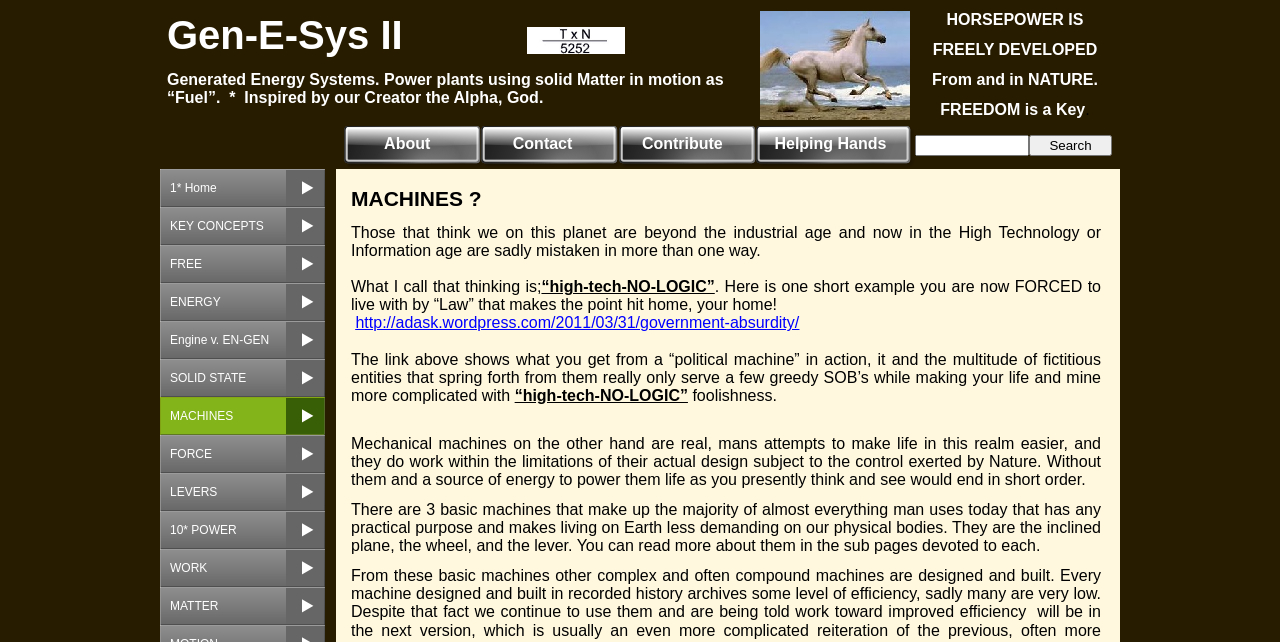Kindly determine the bounding box coordinates for the clickable area to achieve the given instruction: "Learn about 'MACHINES'".

[0.125, 0.618, 0.254, 0.678]